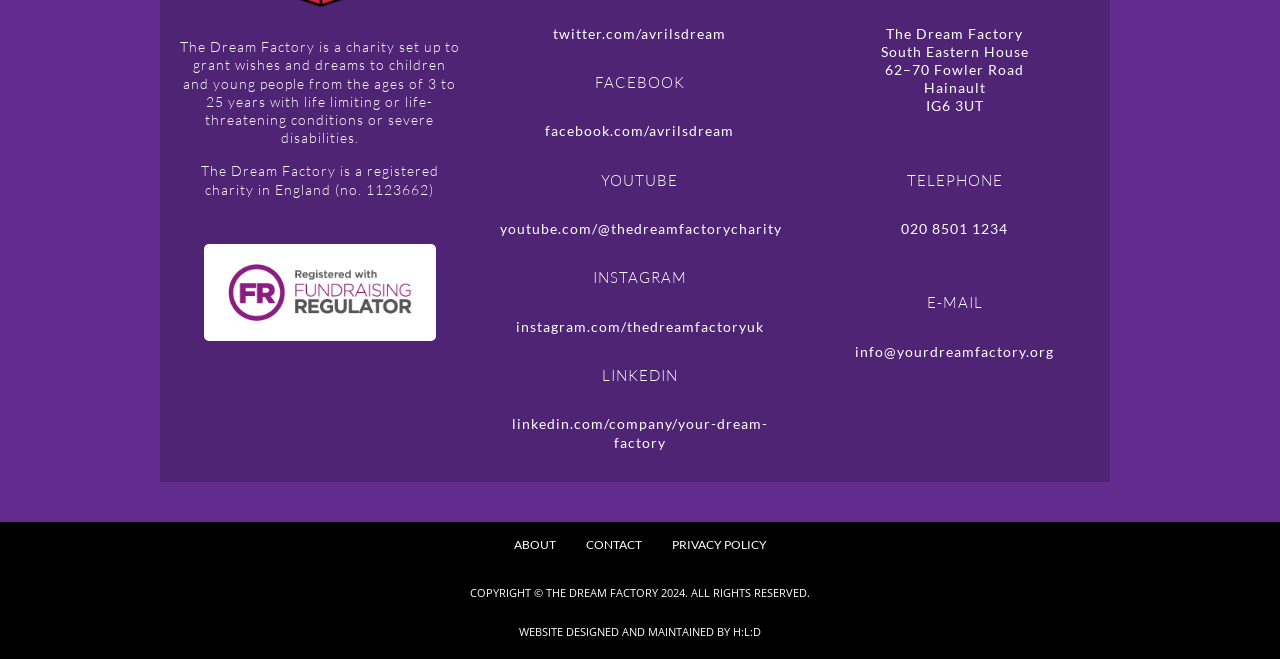Provide the bounding box coordinates of the section that needs to be clicked to accomplish the following instruction: "learn about the charity."

[0.389, 0.812, 0.446, 0.843]